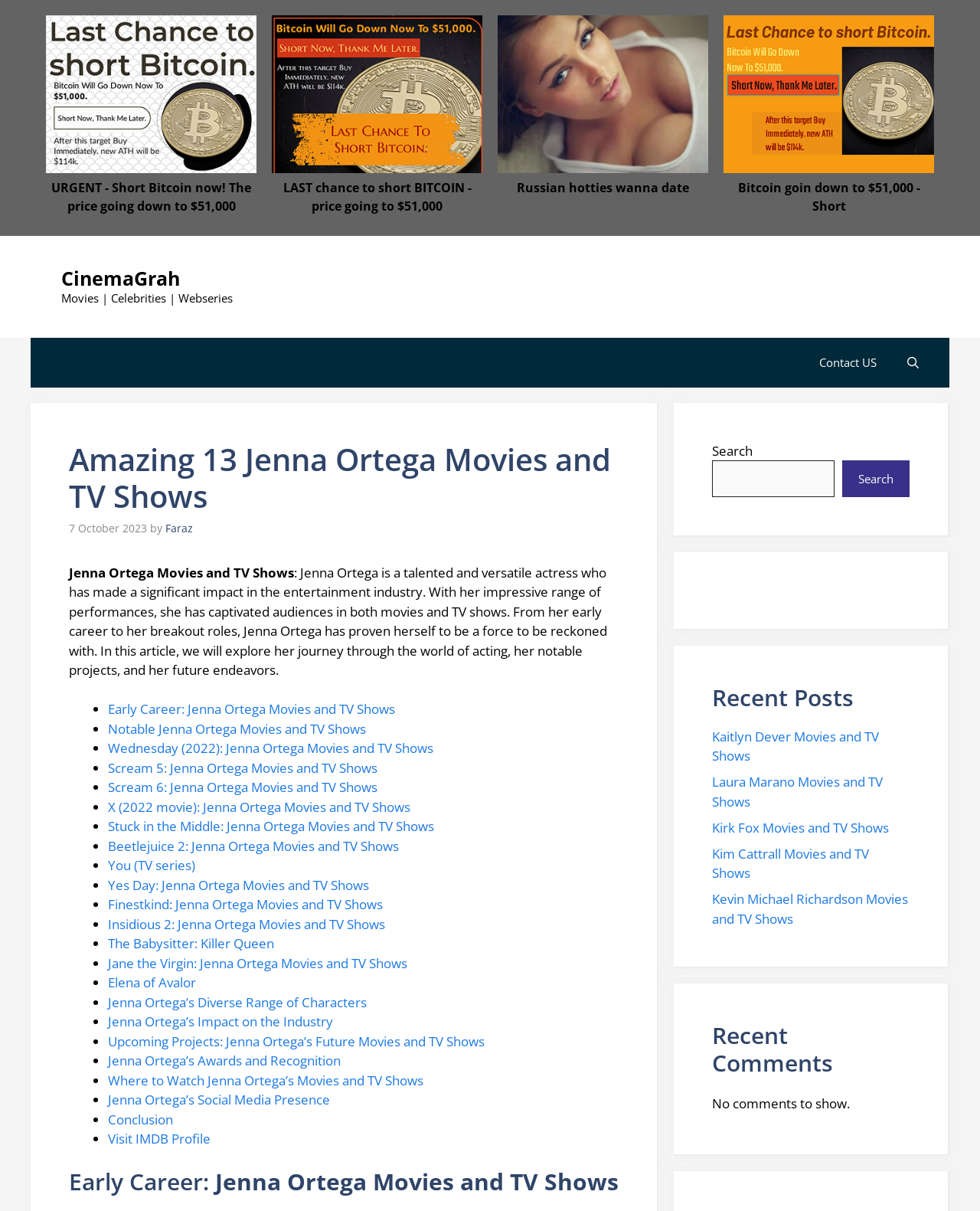Answer the question briefly using a single word or phrase: 
How many movies and TV shows are listed in this article?

13